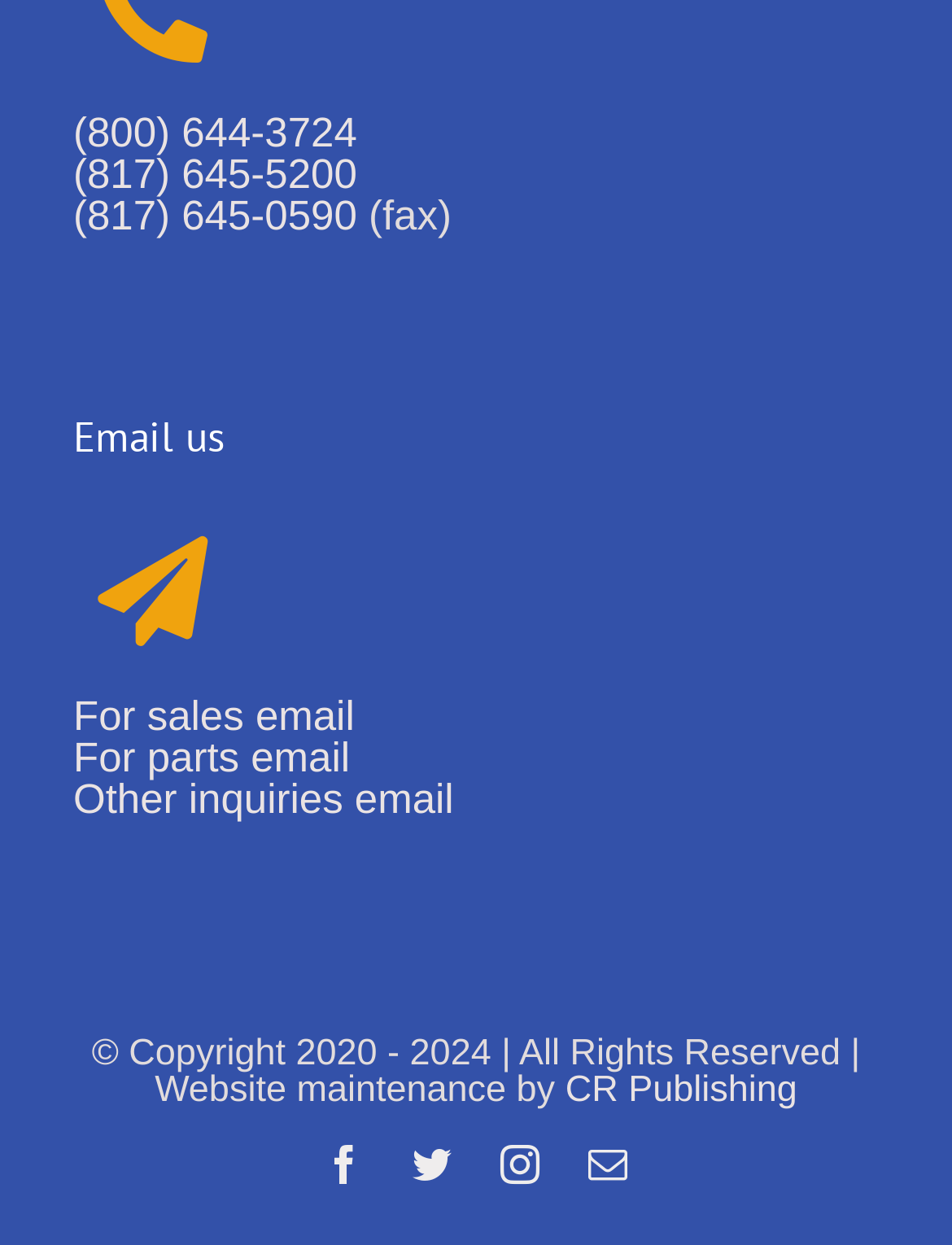What is the copyright year range?
Offer a detailed and full explanation in response to the question.

I found a StaticText element with the text '© Copyright 2020 - 2024'. This indicates that the website or organization claims copyright for the years 2020 to 2024.